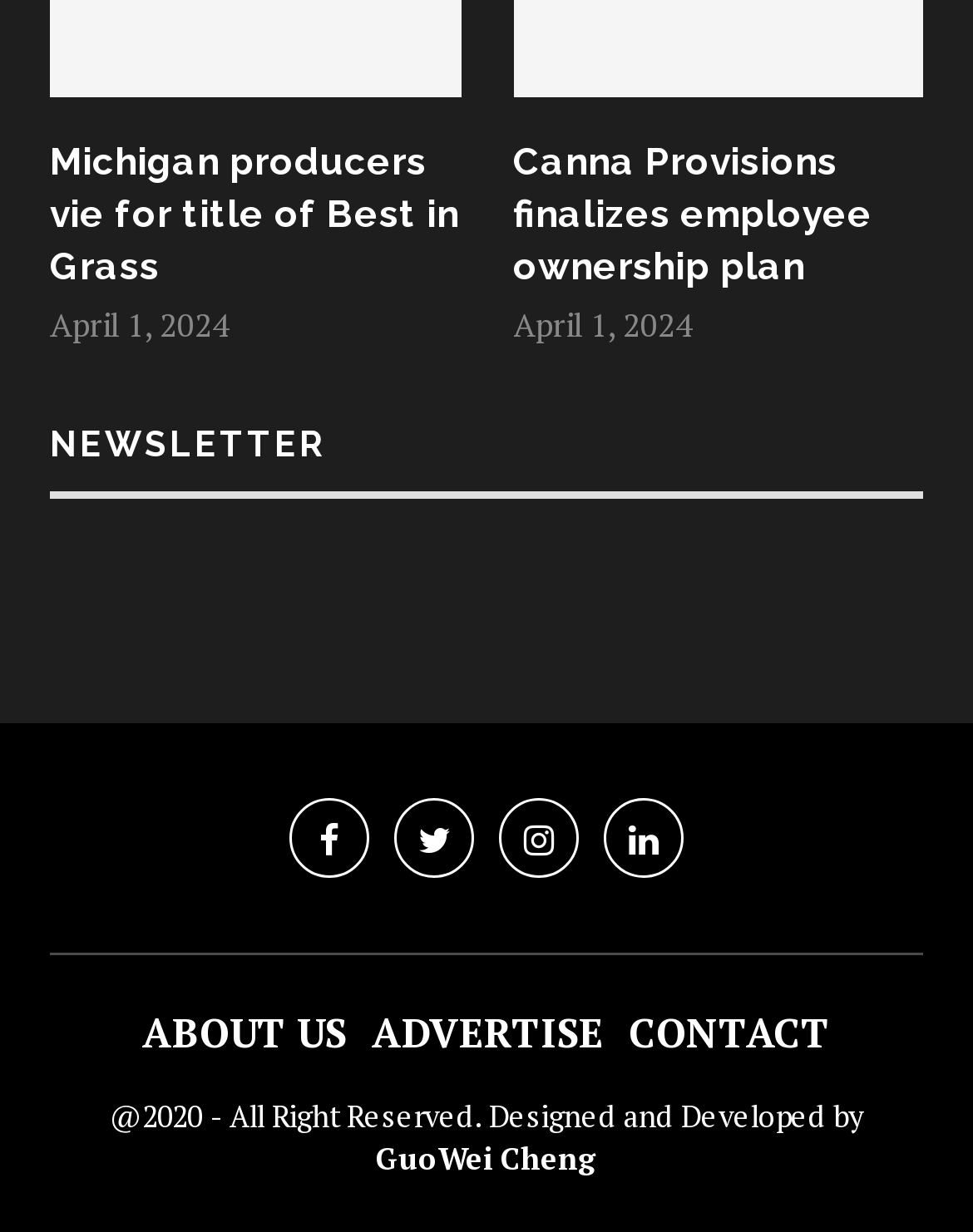Point out the bounding box coordinates of the section to click in order to follow this instruction: "explore the High School section".

None